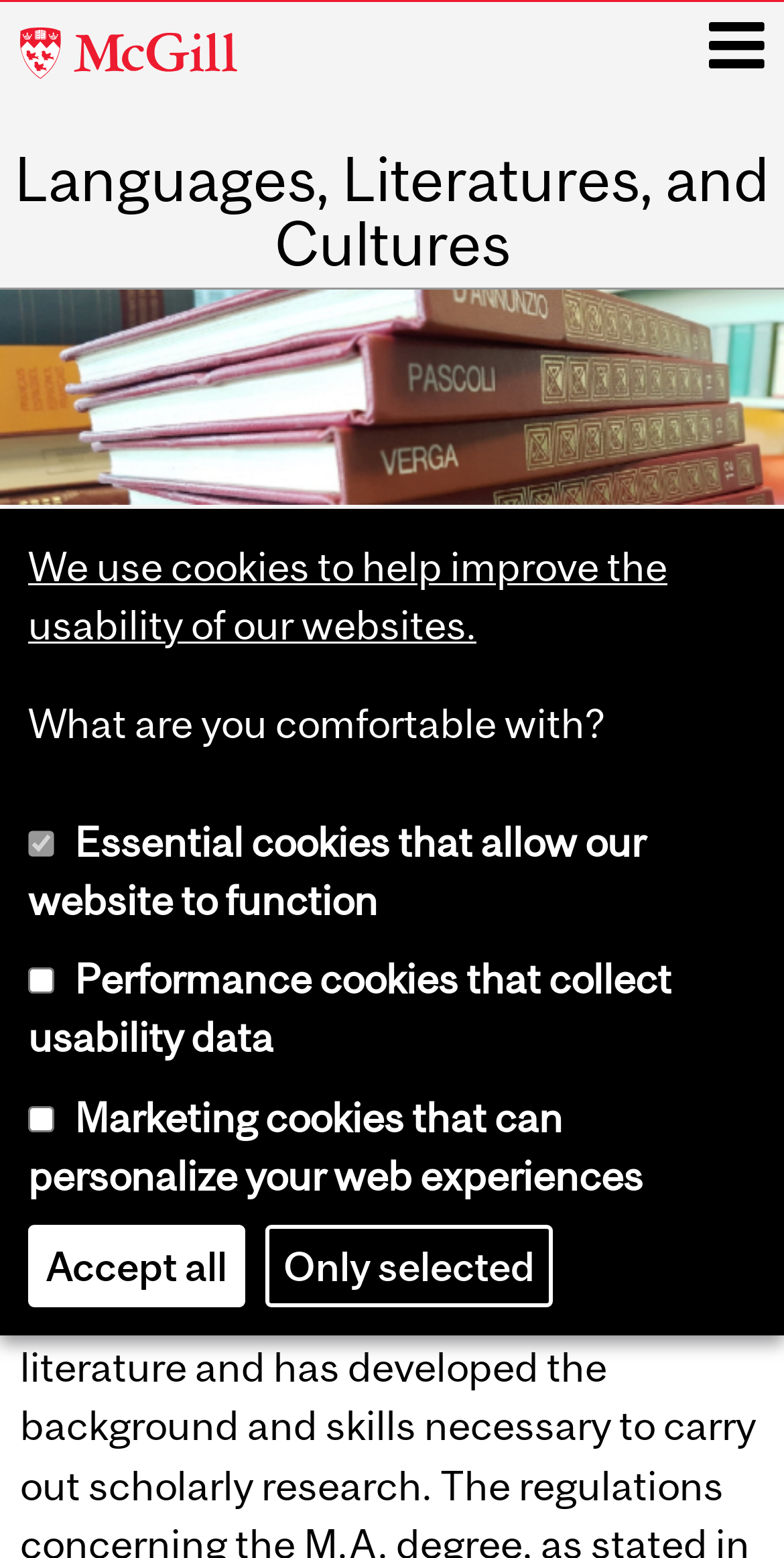Provide the bounding box coordinates of the HTML element this sentence describes: "Languages, Literatures, and Cultures". The bounding box coordinates consist of four float numbers between 0 and 1, i.e., [left, top, right, bottom].

[0.0, 0.094, 1.0, 0.177]